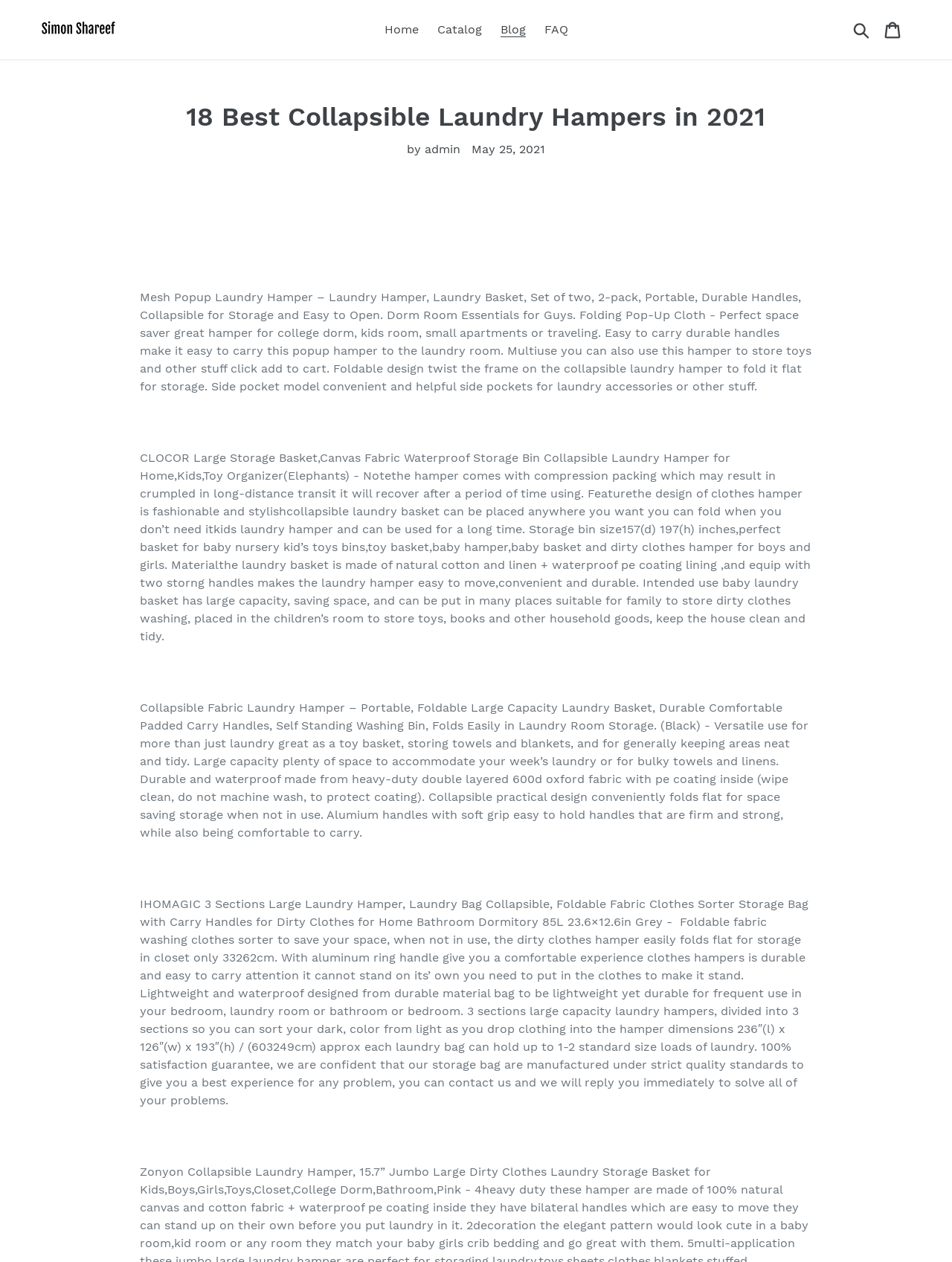Please provide a detailed answer to the question below by examining the image:
What is the benefit of the collapsible design of the laundry hampers?

I read the descriptions of the laundry hampers and found that they all have a collapsible design, which allows them to be folded flat for space-saving storage when not in use.